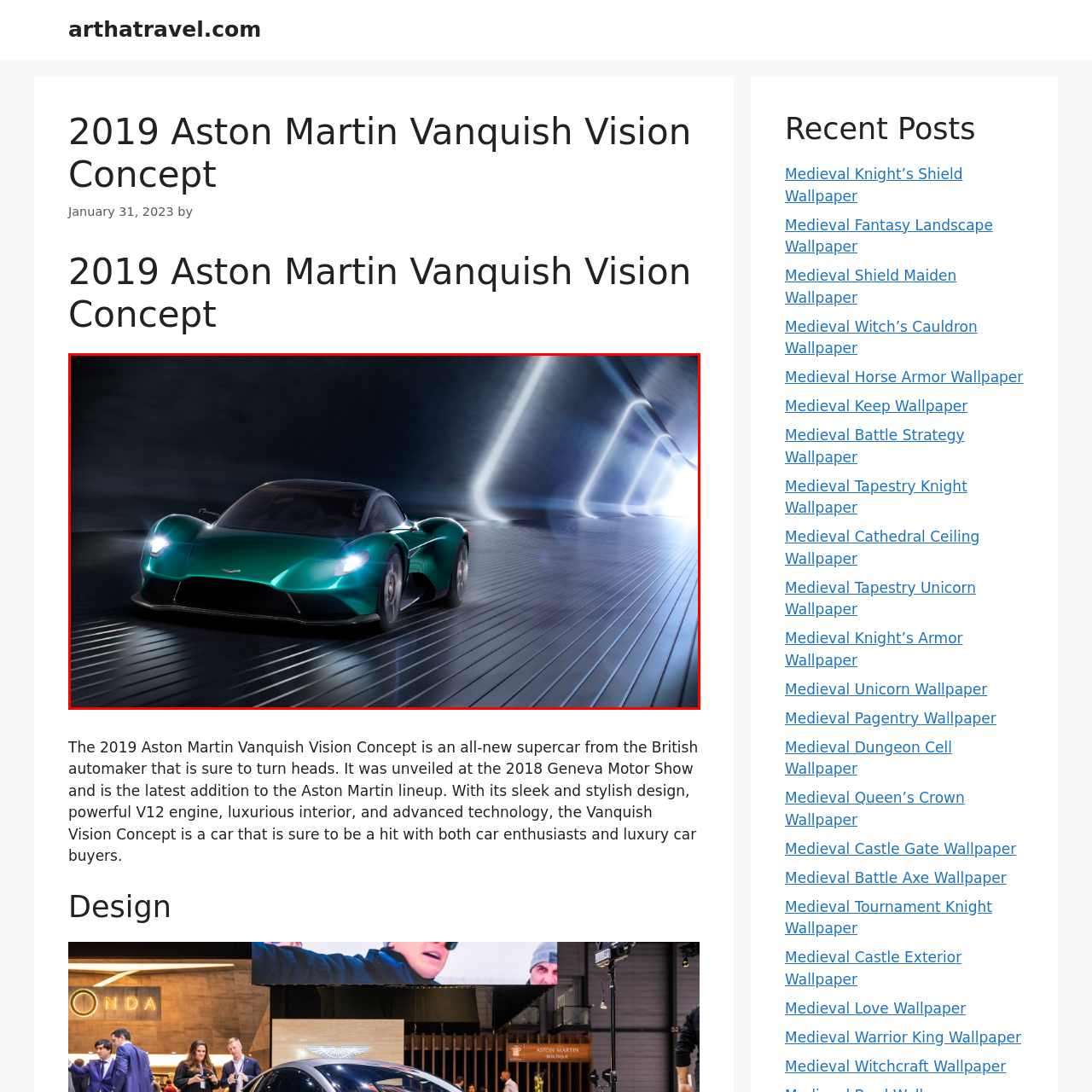Please look at the image highlighted by the red box, Where was the Vanquish Vision Concept unveiled?
 Provide your answer using a single word or phrase.

2018 Geneva Motor Show